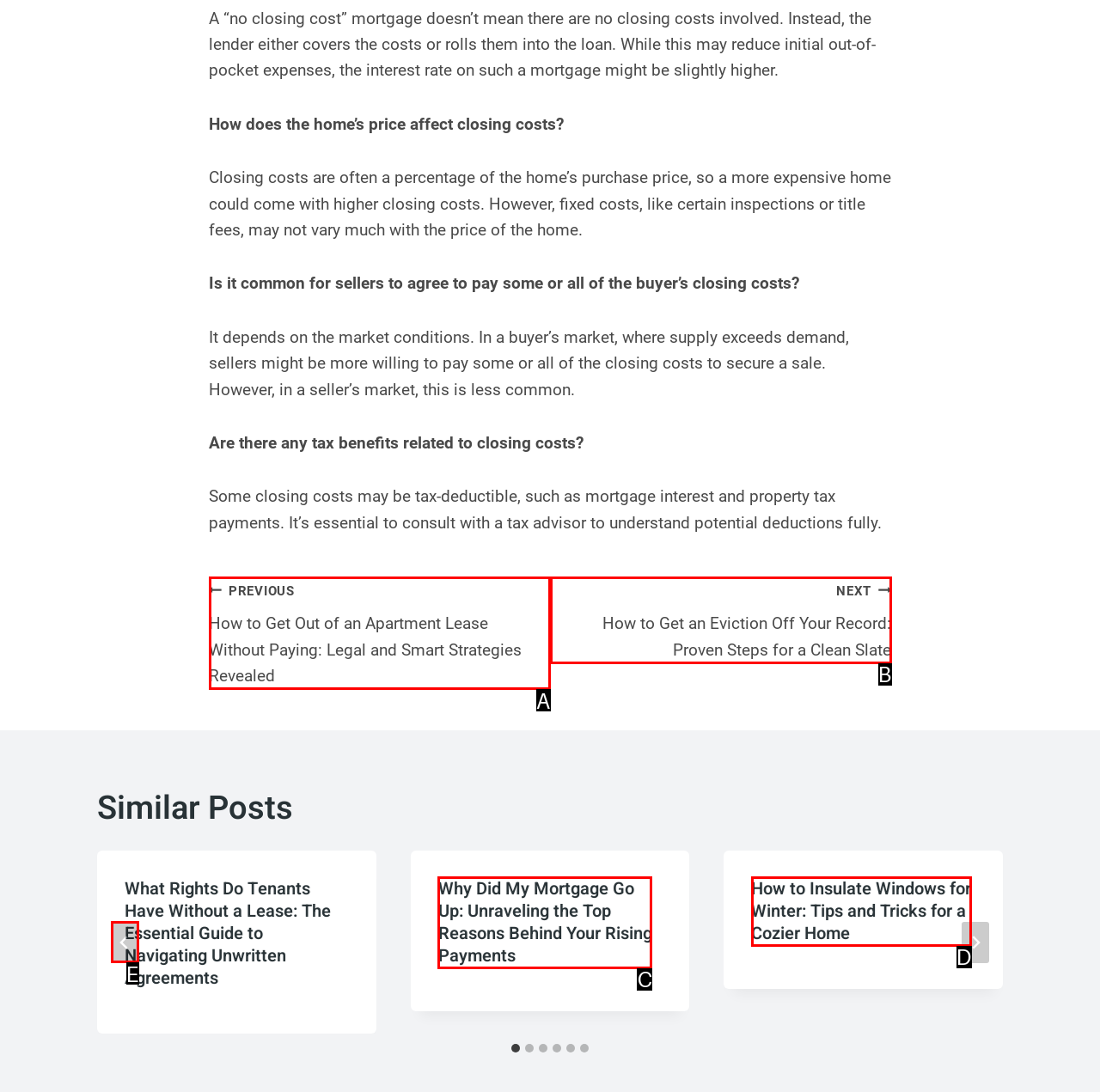Choose the option that aligns with the description: aria-label="Go to last slide"
Respond with the letter of the chosen option directly.

E